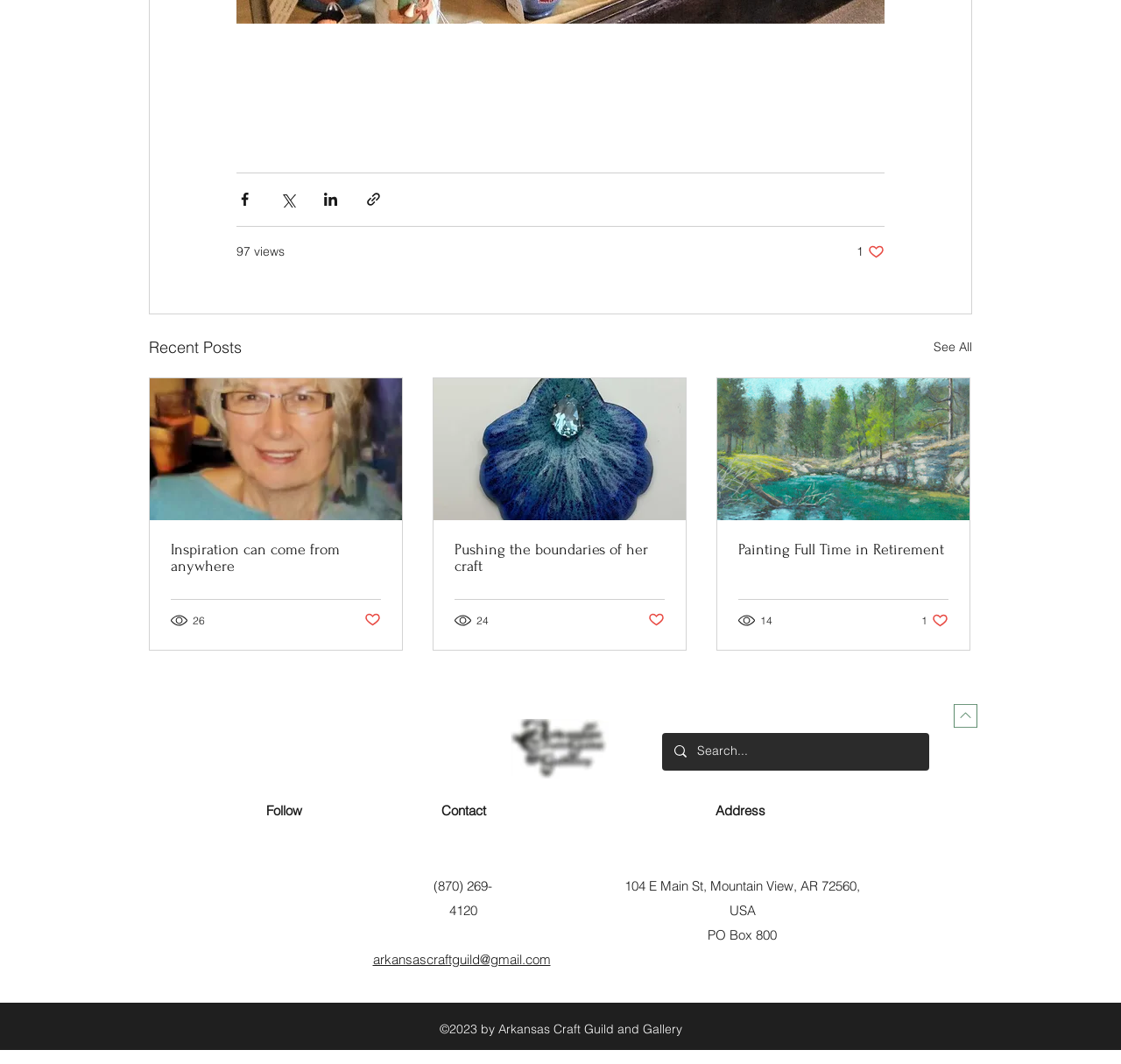Based on the element description 97 views, identify the bounding box of the UI element in the given webpage screenshot. The coordinates should be in the format (top-left x, top-left y, bottom-right x, bottom-right y) and must be between 0 and 1.

[0.211, 0.228, 0.254, 0.245]